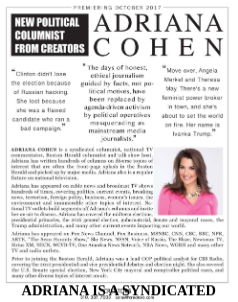What is the tone of Adriana Cohen's expression?
Please respond to the question with a detailed and thorough explanation.

The image of Adriana Cohen shows her with a confident expression, which complements the text and enhances her persona as an influential commentator.